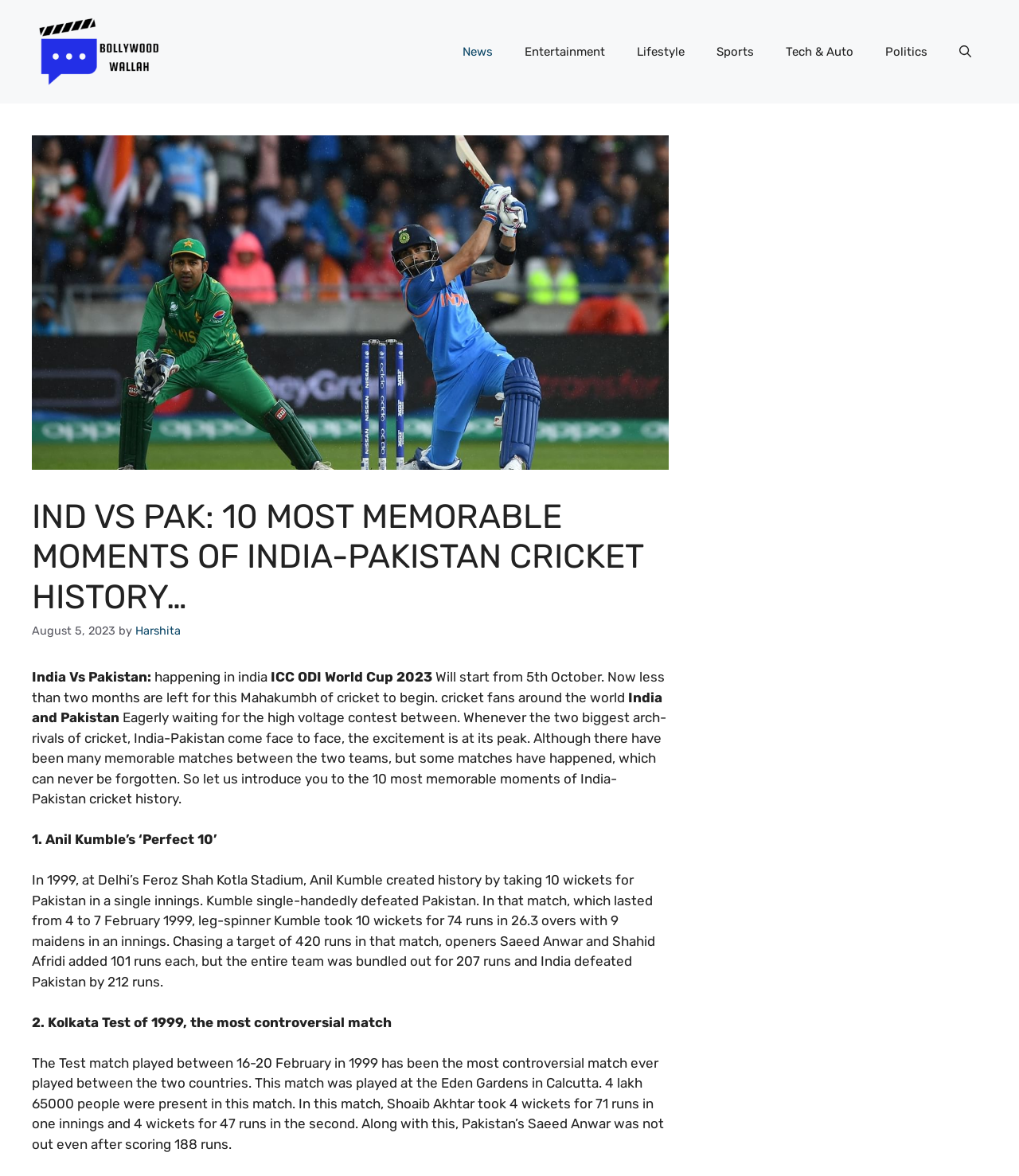What is the topic of the article?
Use the screenshot to answer the question with a single word or phrase.

India-Pakistan cricket history